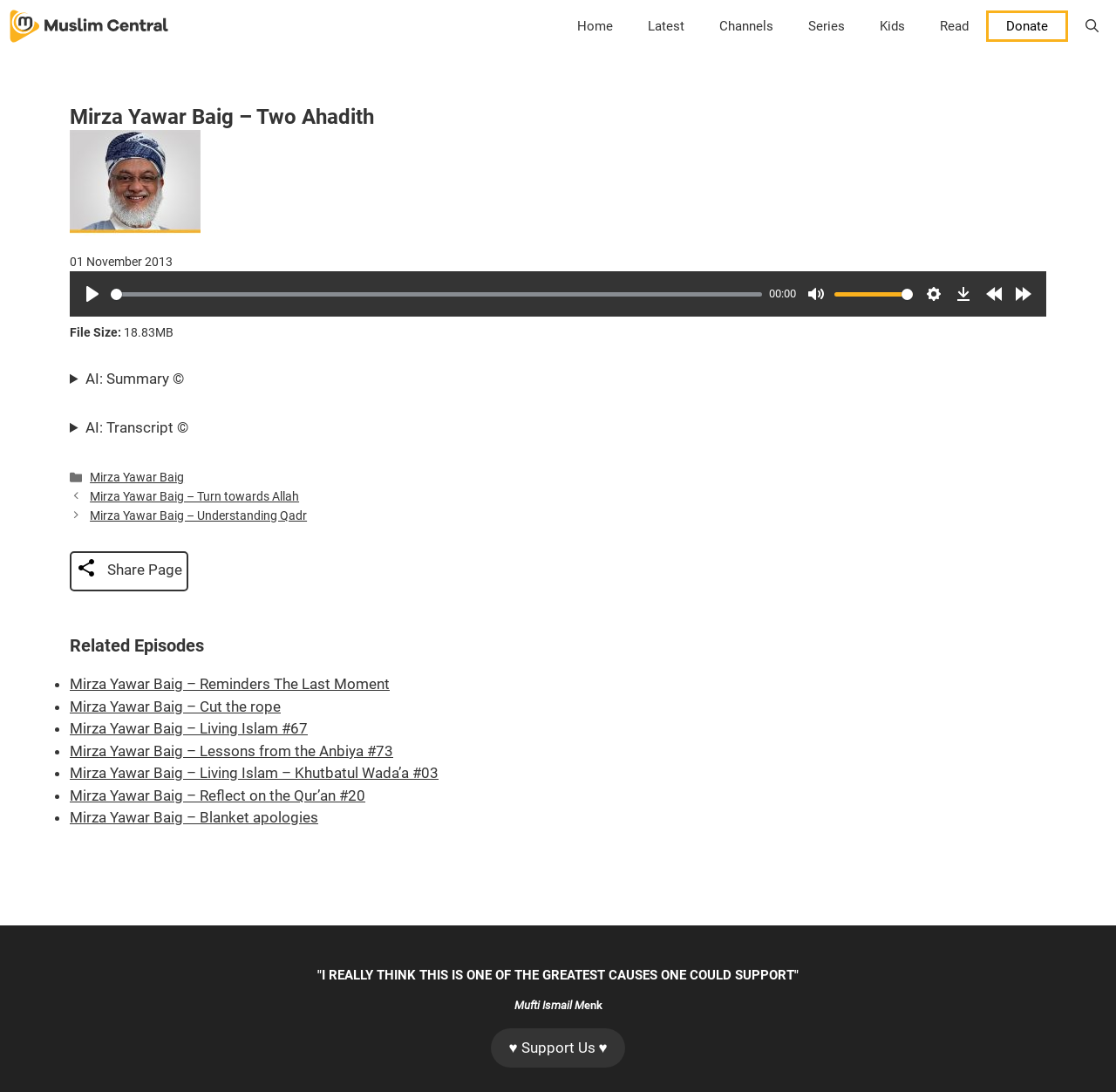What is the headline of the webpage?

Mirza Yawar Baig – Two Ahadith